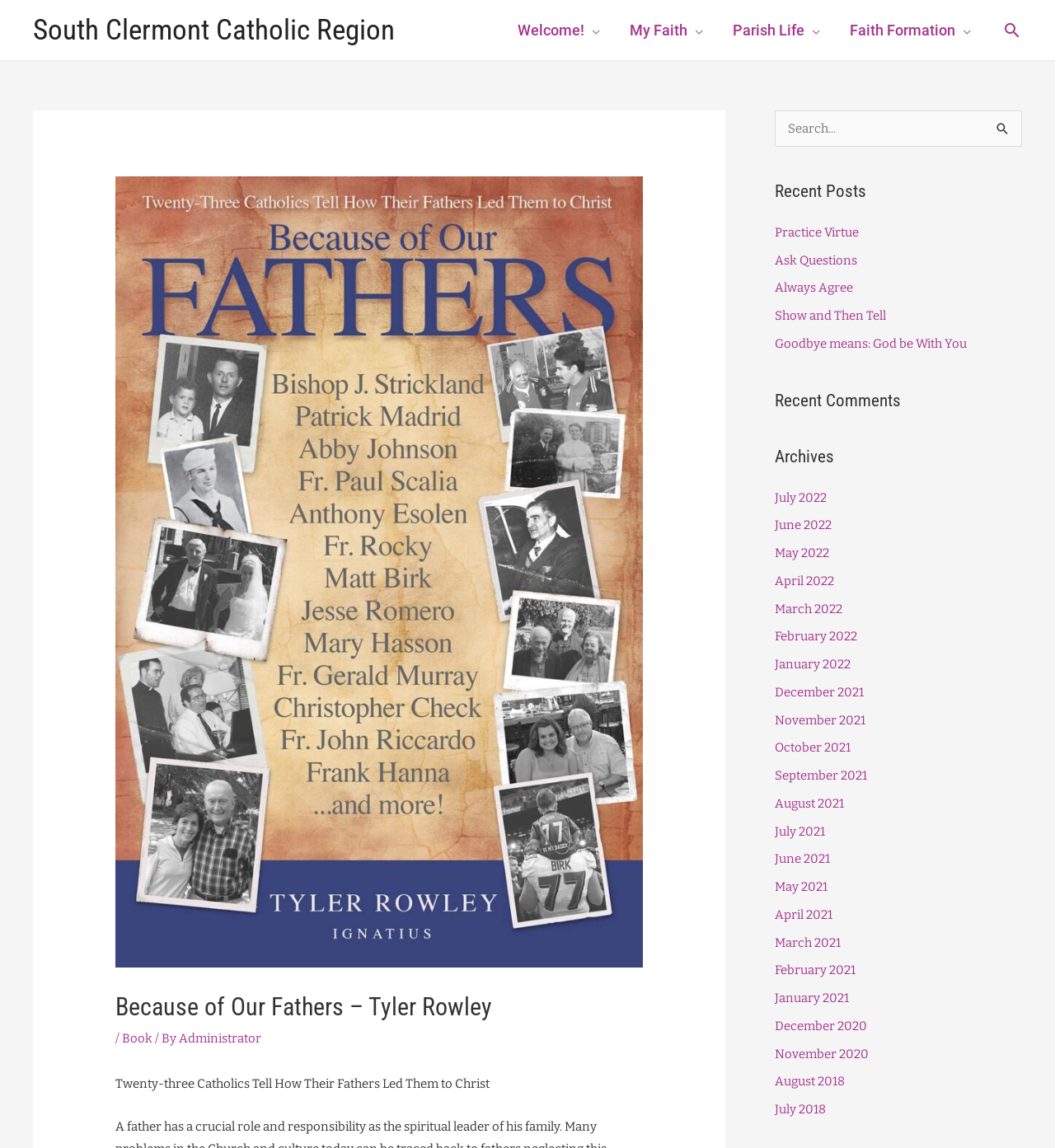Offer an in-depth caption of the entire webpage.

The webpage is about a Catholic region, specifically the South Clermont Catholic Region, and features a book titled "Because of Our Fathers – Tyler Rowley". At the top, there is a navigation menu with links to different sections, including "Welcome!", "My Faith", "Parish Life", and "Faith Formation". 

To the right of the navigation menu, there is a search icon link, which expands to a search bar with a button to initiate the search. Below the search bar, there is a heading that reads "Because of Our Fathers – Tyler Rowley" followed by a subtitle "Twenty-three Catholics Tell How Their Fathers Led Them to Christ".

On the right side of the page, there are three sections. The top section is labeled "Recent Posts" and lists five links to different articles, including "Practice Virtue", "Ask Questions", and "Goodbye means: God be With You". The middle section is labeled "Recent Comments" but does not contain any specific comments. The bottom section is labeled "Archives" and lists 20 links to different months and years, ranging from July 2022 to August 2018.

There are no images on the page, but there are several links and navigation menus that allow users to explore different sections of the website.